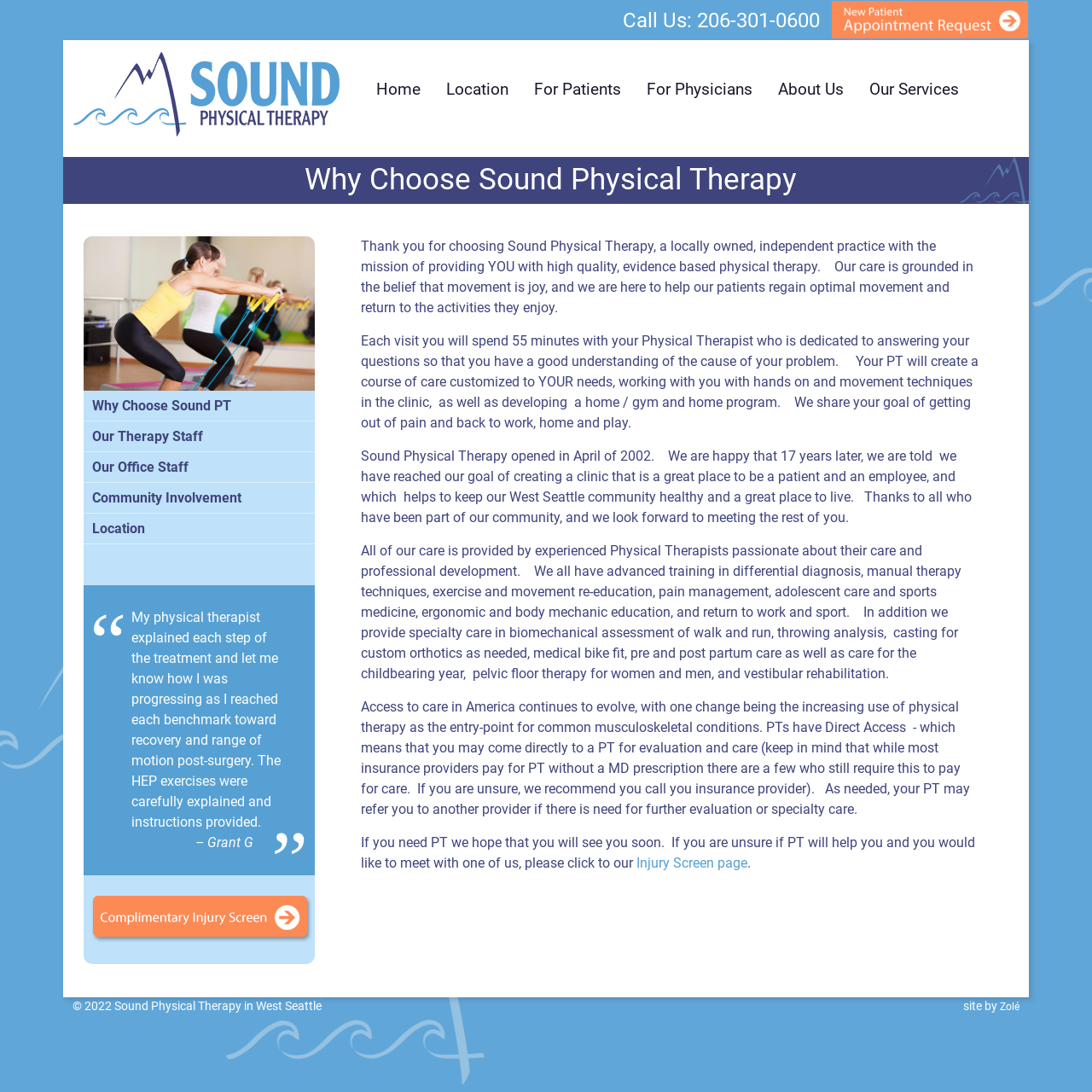Give a detailed account of the webpage.

The webpage is about Sound Physical Therapy, a locally owned and independent practice in West Seattle. At the top, there is a logo of Sound Physical Therapy, accompanied by a navigation menu with links to different sections of the website, including Home, Location, For Patients, For Physicians, About Us, and Our Services.

Below the navigation menu, there is a heading "Why Choose Sound Physical Therapy" followed by a series of links to subtopics, including Why Choose Sound PT, Our Therapy Staff, Our Office Staff, Community Involvement, and Location.

On the left side of the page, there is a blockquote with a testimonial from a patient, Grant G, who shares his positive experience with Sound Physical Therapy. Below the testimonial, there is a link to a Complimentary Injury Screen.

The main content of the page is divided into four paragraphs. The first paragraph introduces Sound Physical Therapy and its mission to provide high-quality, evidence-based physical therapy. The second paragraph explains the personalized care that patients can expect to receive, including 55-minute sessions with a dedicated physical therapist.

The third paragraph provides some background information about Sound Physical Therapy, including its founding in 2002 and its goal of creating a clinic that is a great place to be a patient and an employee. The fourth paragraph highlights the qualifications and specialties of the physical therapists at Sound Physical Therapy, including advanced training in various areas such as manual therapy, exercise, and pain management.

At the bottom of the page, there is a section with information about access to care in America, including the increasing use of physical therapy as the entry-point for common musculoskeletal conditions. There is also a call to action, encouraging visitors to schedule an appointment or meet with a physical therapist.

Finally, the page ends with a copyright notice and a credit to the website designer, Zolé.